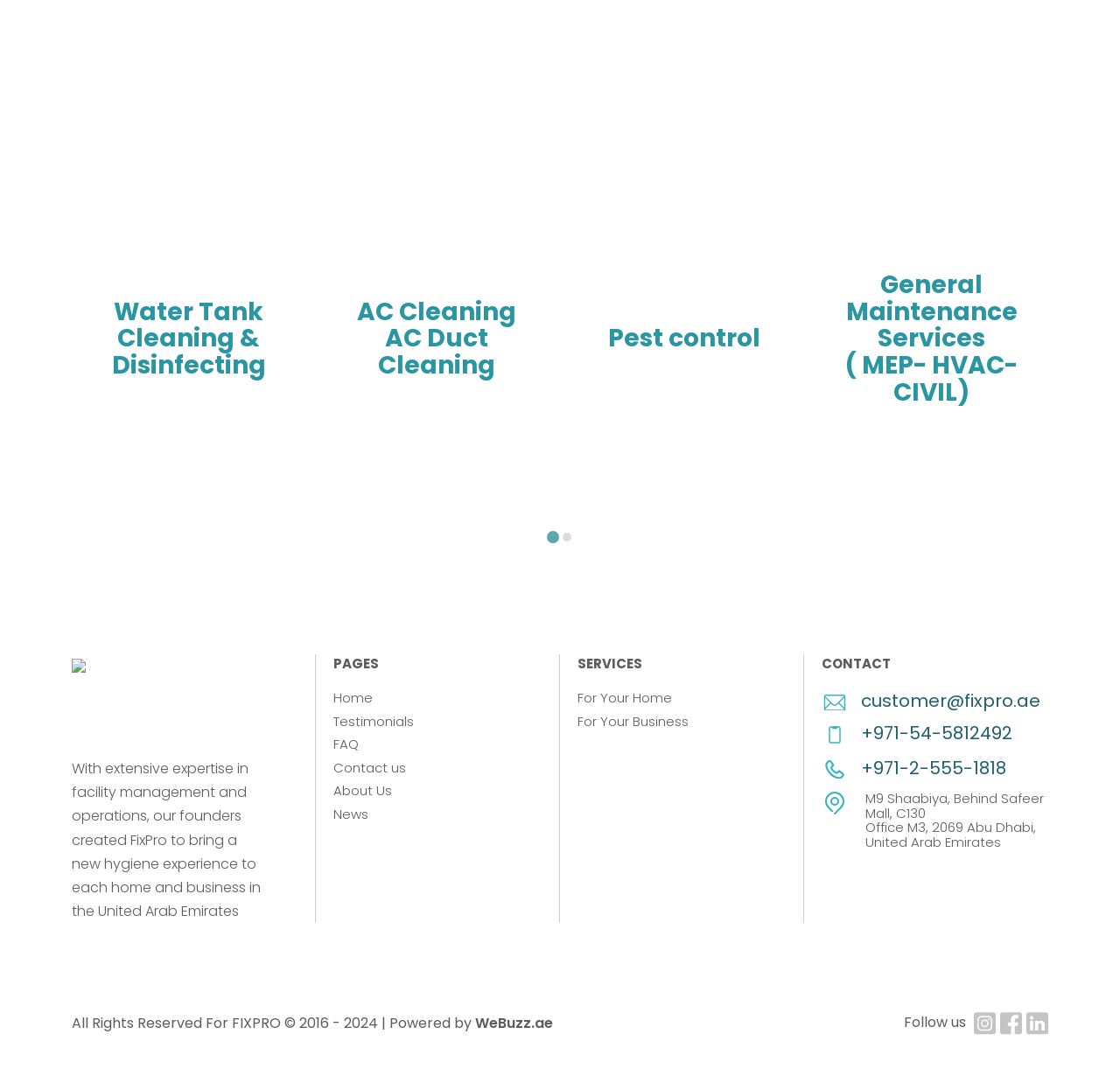Observe the image and answer the following question in detail: How many social media platforms are linked?

I counted the number of links with social media platform names, including Instagram, Facebook, and Linkedin, which are 3 in total.